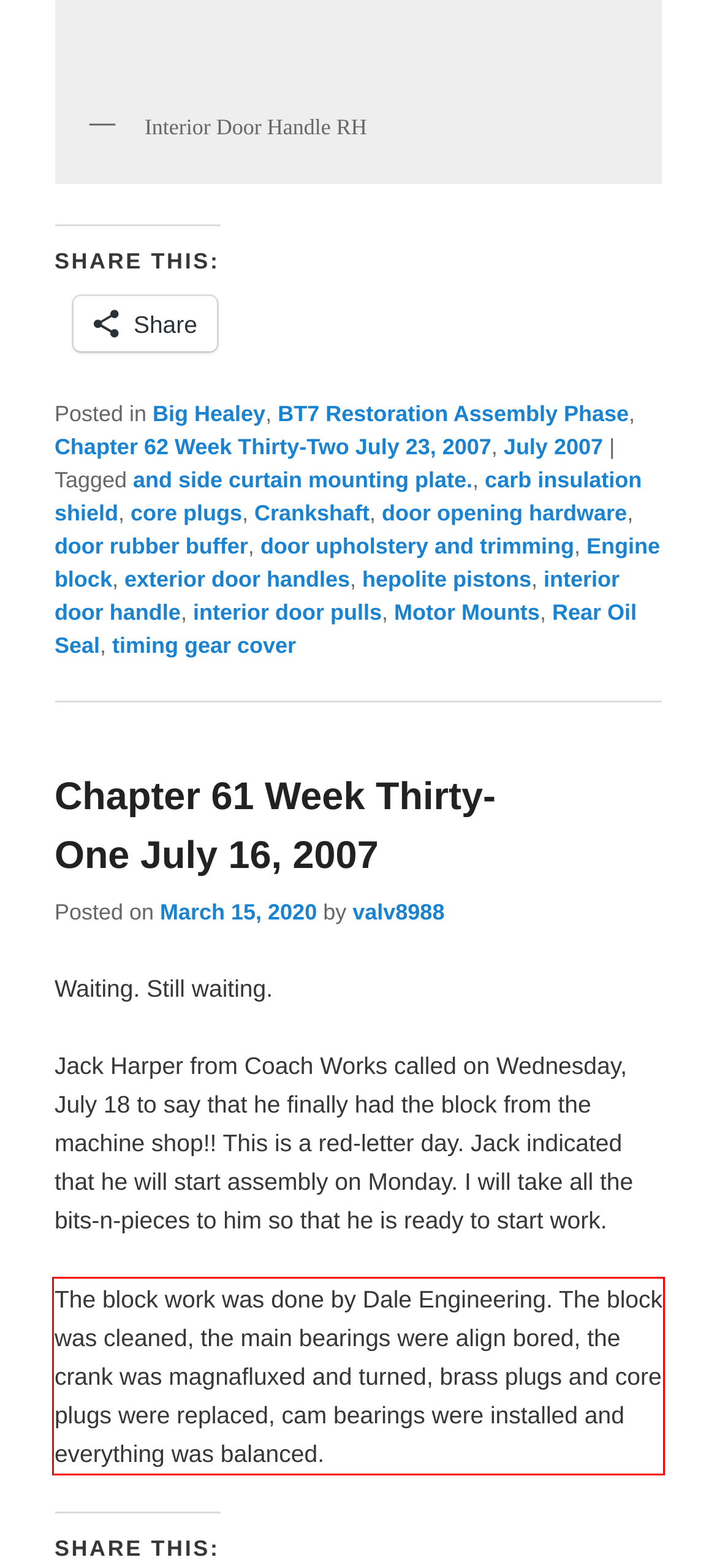You have a screenshot of a webpage with a red bounding box. Use OCR to generate the text contained within this red rectangle.

The block work was done by Dale Engineering. The block was cleaned, the main bearings were align bored, the crank was magnafluxed and turned, brass plugs and core plugs were replaced, cam bearings were installed and everything was balanced.